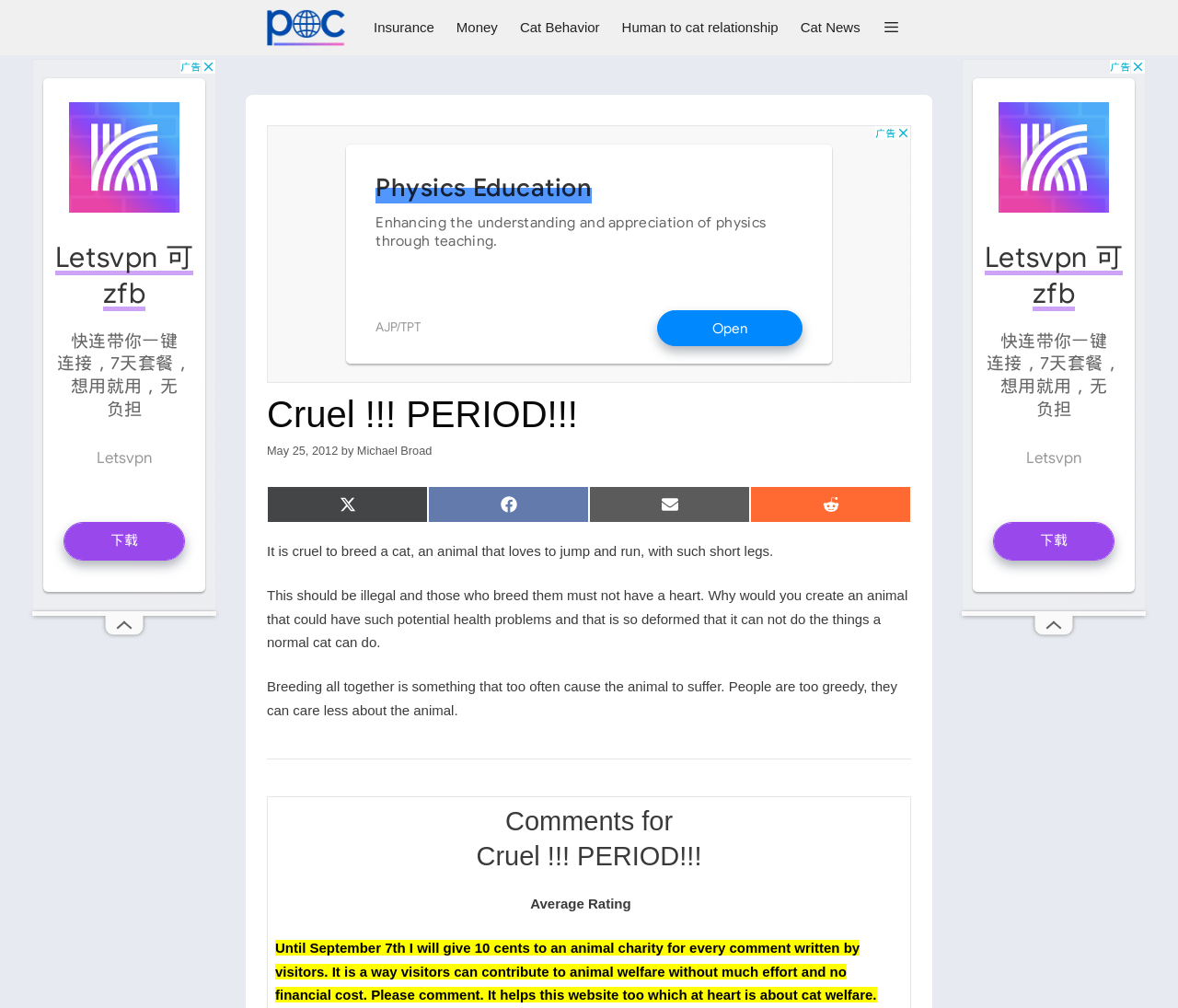How many social media sharing options are available?
Answer the question with a thorough and detailed explanation.

The social media sharing options can be found in the section below the article, which includes links to share on Twitter, Facebook, Email, and Reddit.